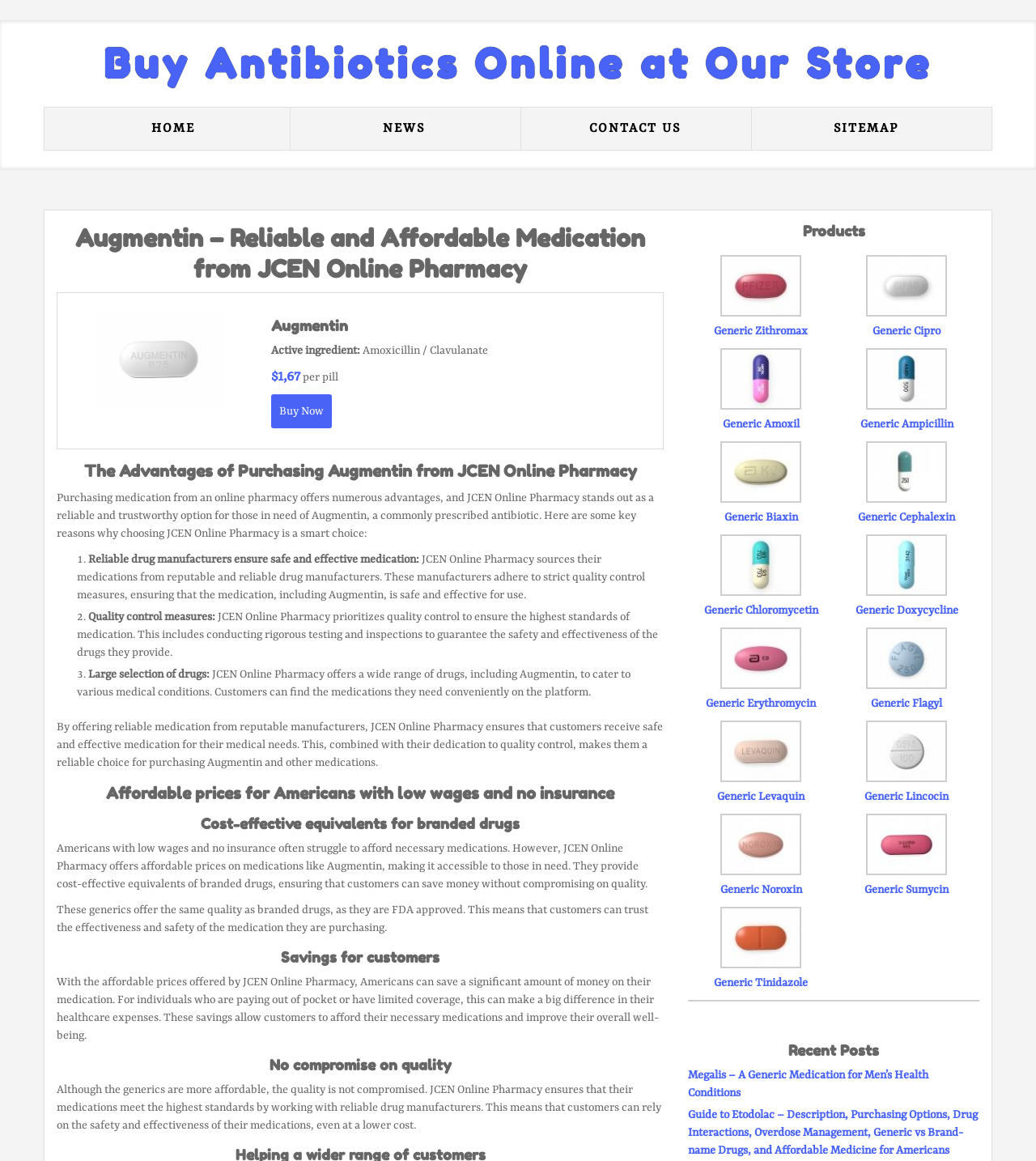Please determine the bounding box coordinates of the area that needs to be clicked to complete this task: 'Click on Buy Now'. The coordinates must be four float numbers between 0 and 1, formatted as [left, top, right, bottom].

[0.262, 0.34, 0.321, 0.369]